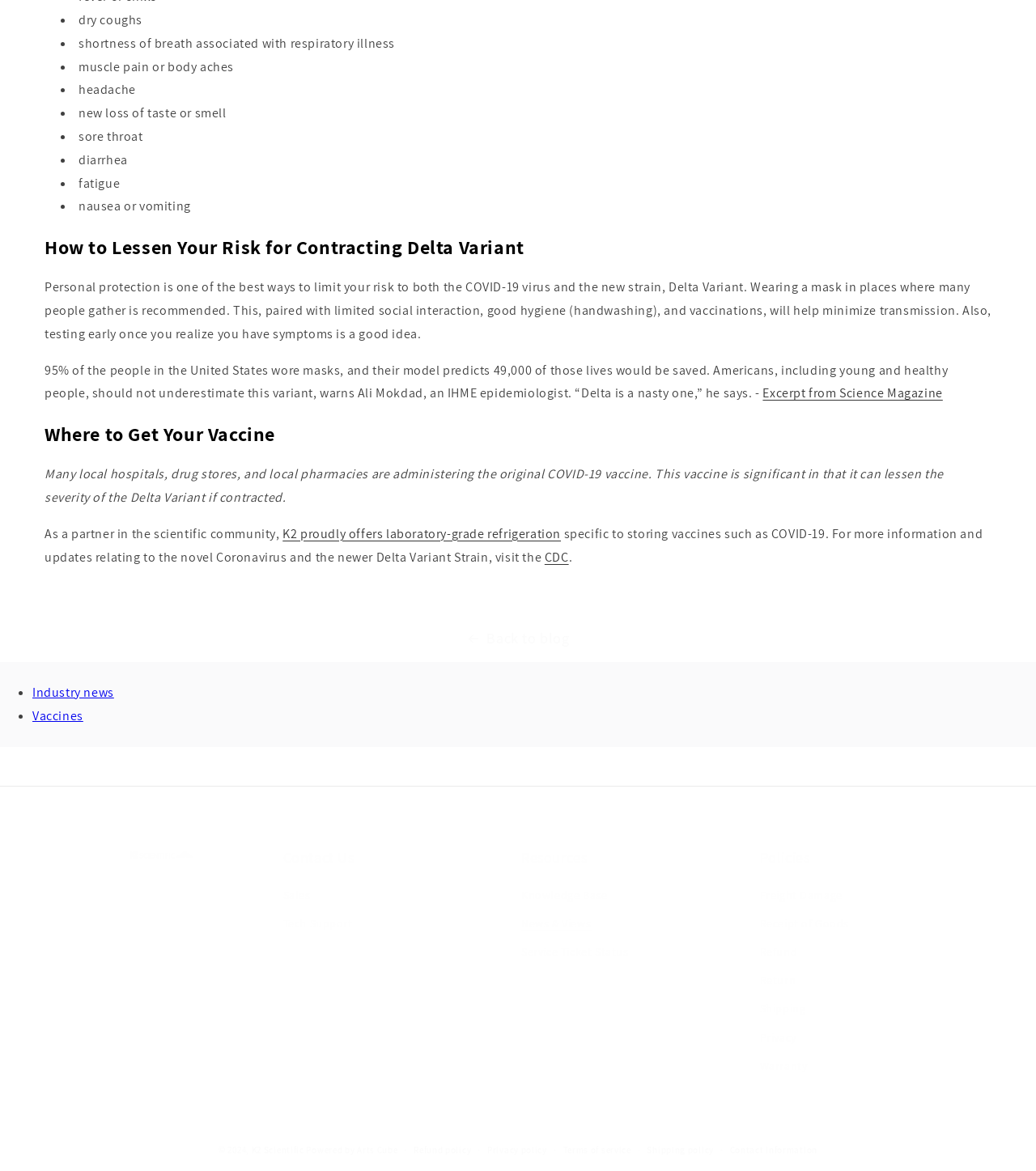Find the bounding box coordinates for the UI element that matches this description: "Ash&Em".

None